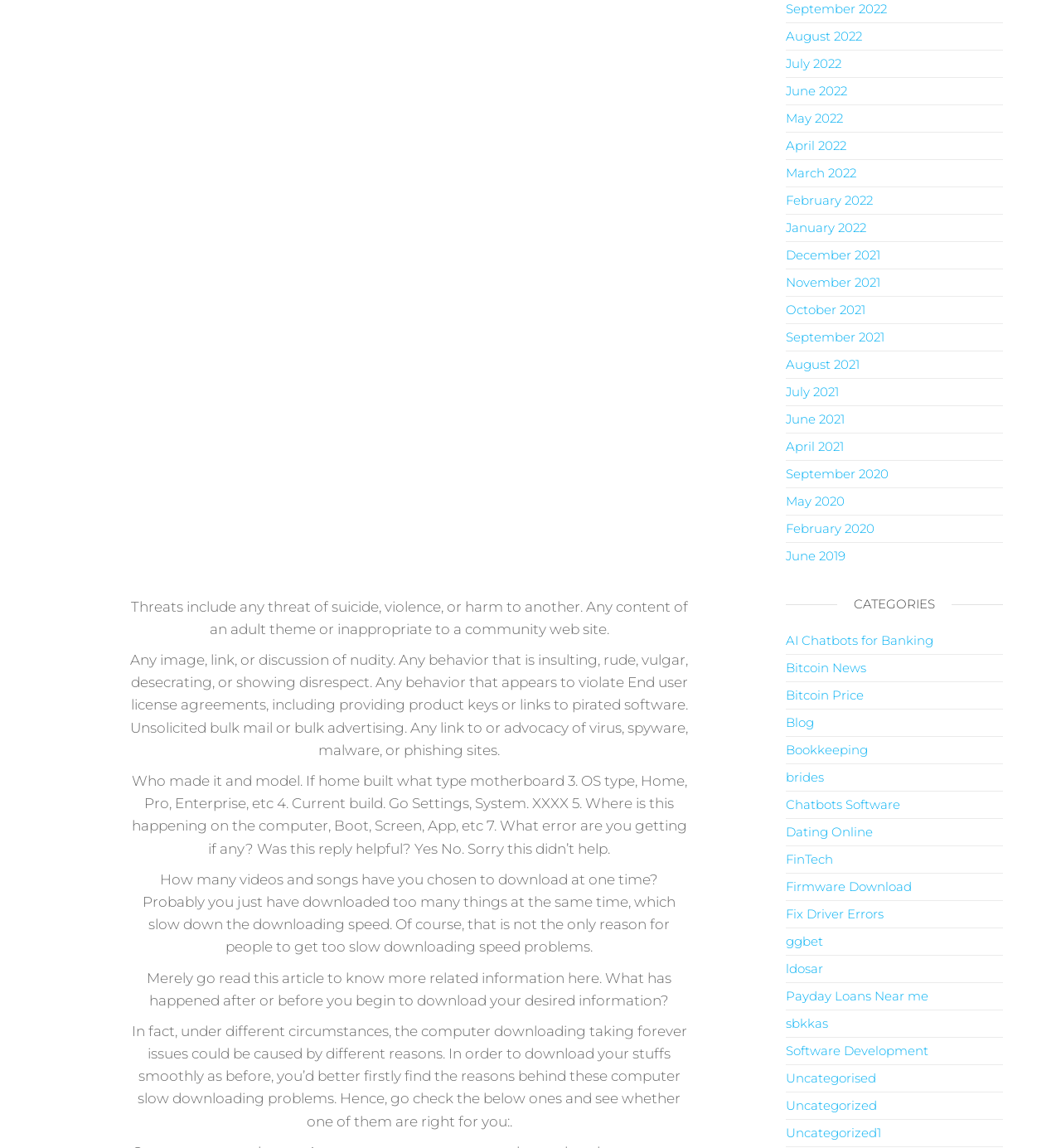Find the bounding box coordinates for the HTML element specified by: "Fix Driver Errors".

[0.74, 0.789, 0.832, 0.803]